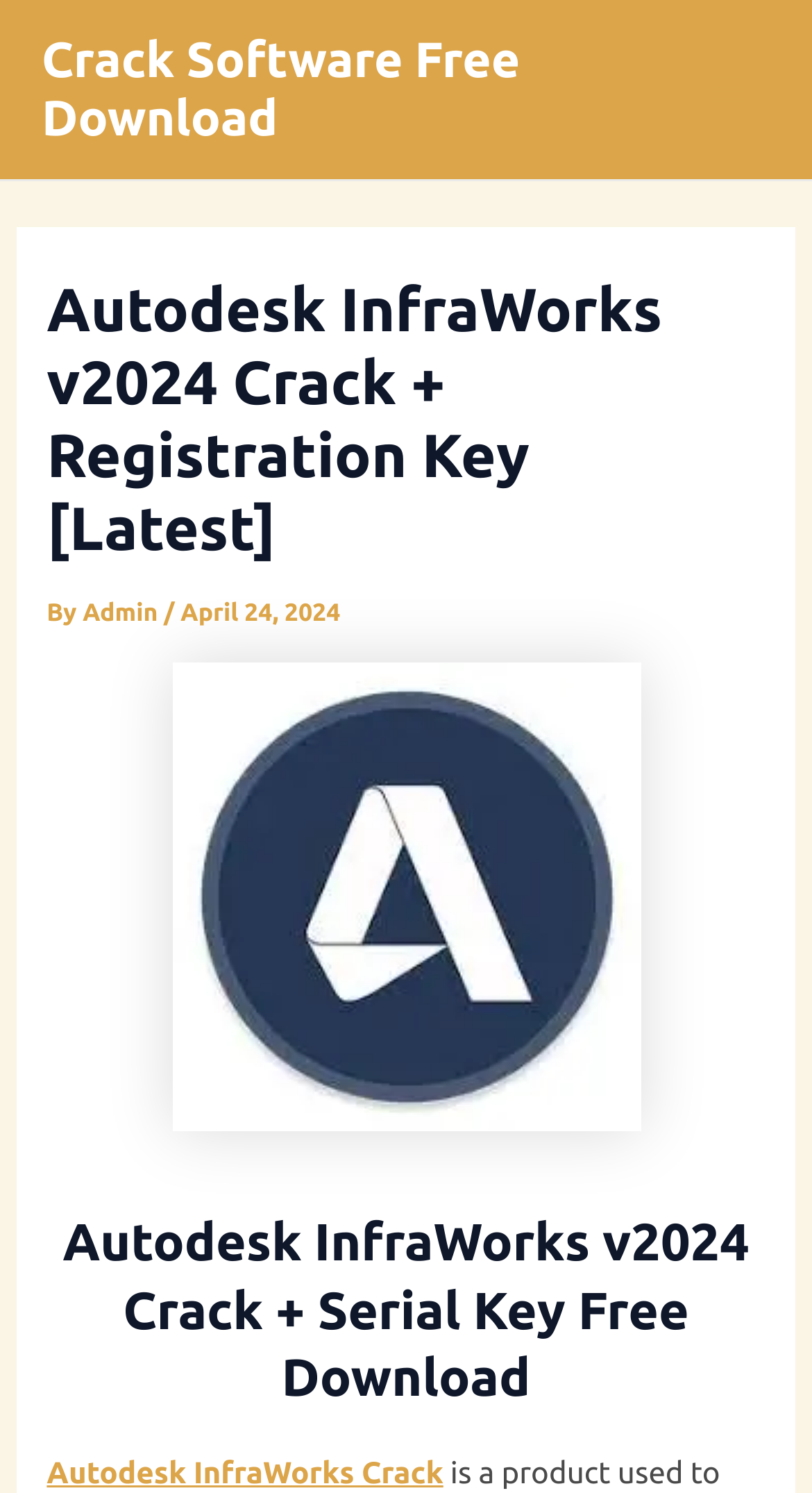Using a single word or phrase, answer the following question: 
What is the date mentioned on the webpage?

April 24, 2024